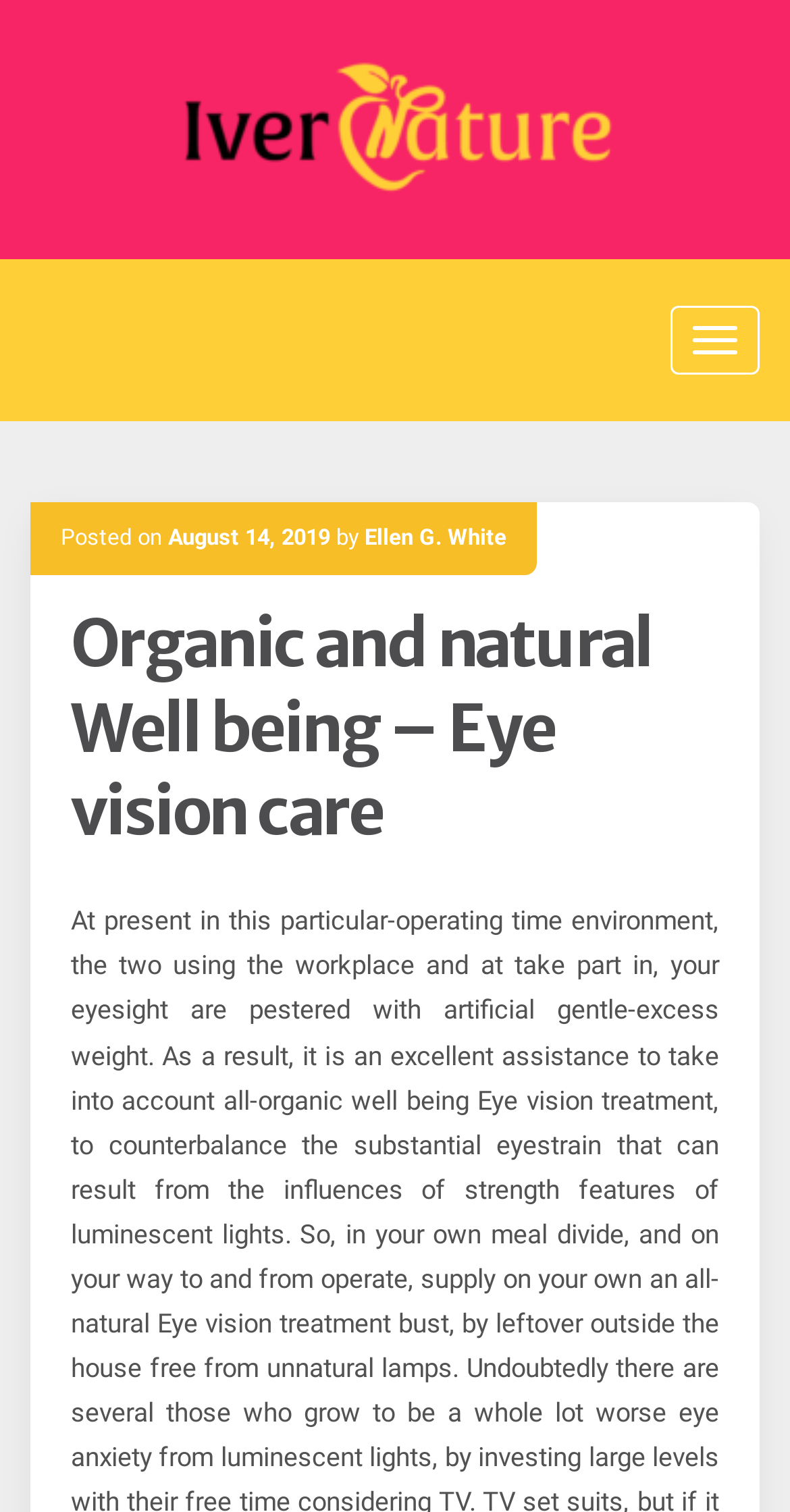What is the name of the website?
Please give a detailed and thorough answer to the question, covering all relevant points.

The name of the website can be found in the top-left corner of the webpage, where it is written as 'Iver Nature' in a link format.